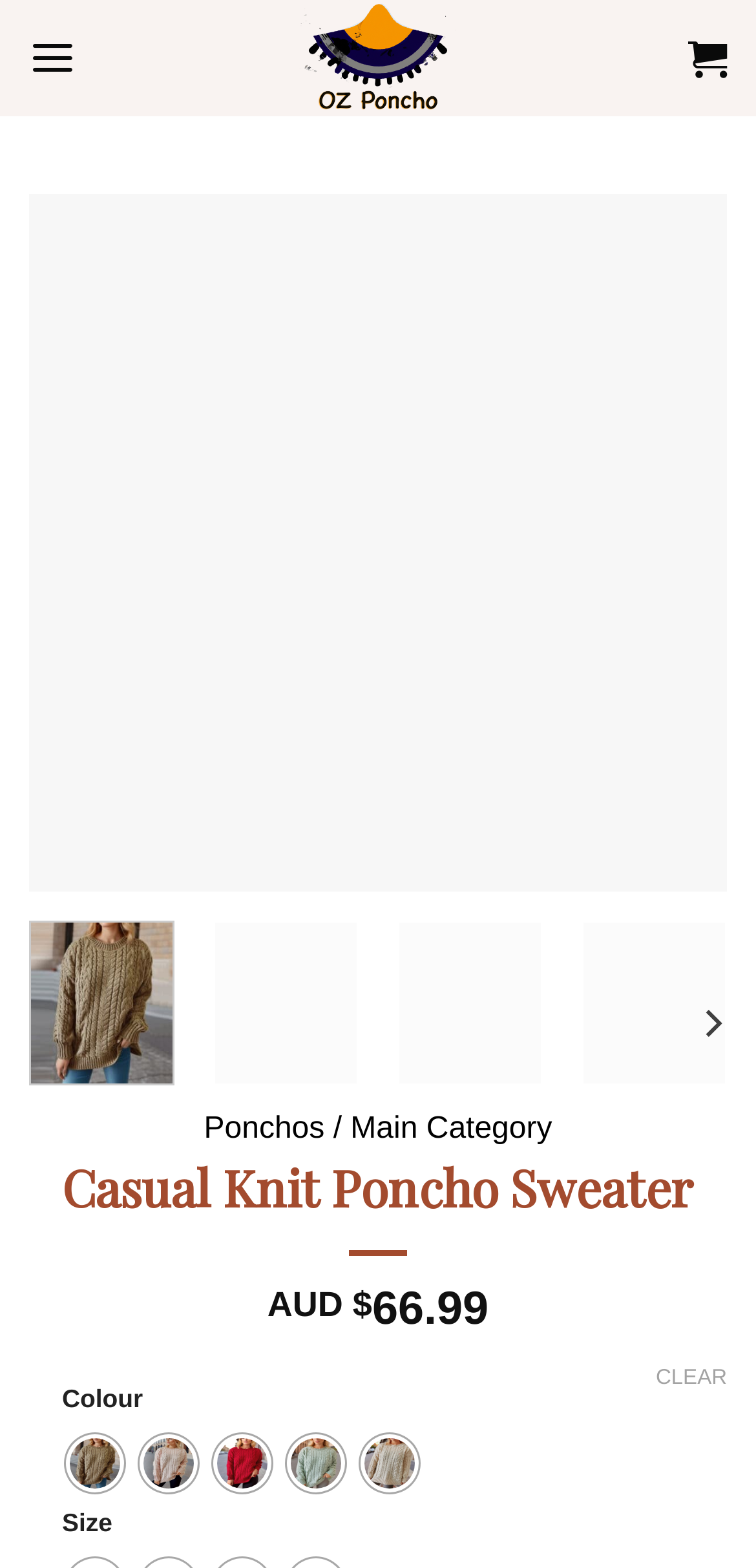Determine the bounding box coordinates of the region I should click to achieve the following instruction: "Select the Khaki radio button". Ensure the bounding box coordinates are four float numbers between 0 and 1, i.e., [left, top, right, bottom].

[0.087, 0.914, 0.164, 0.951]